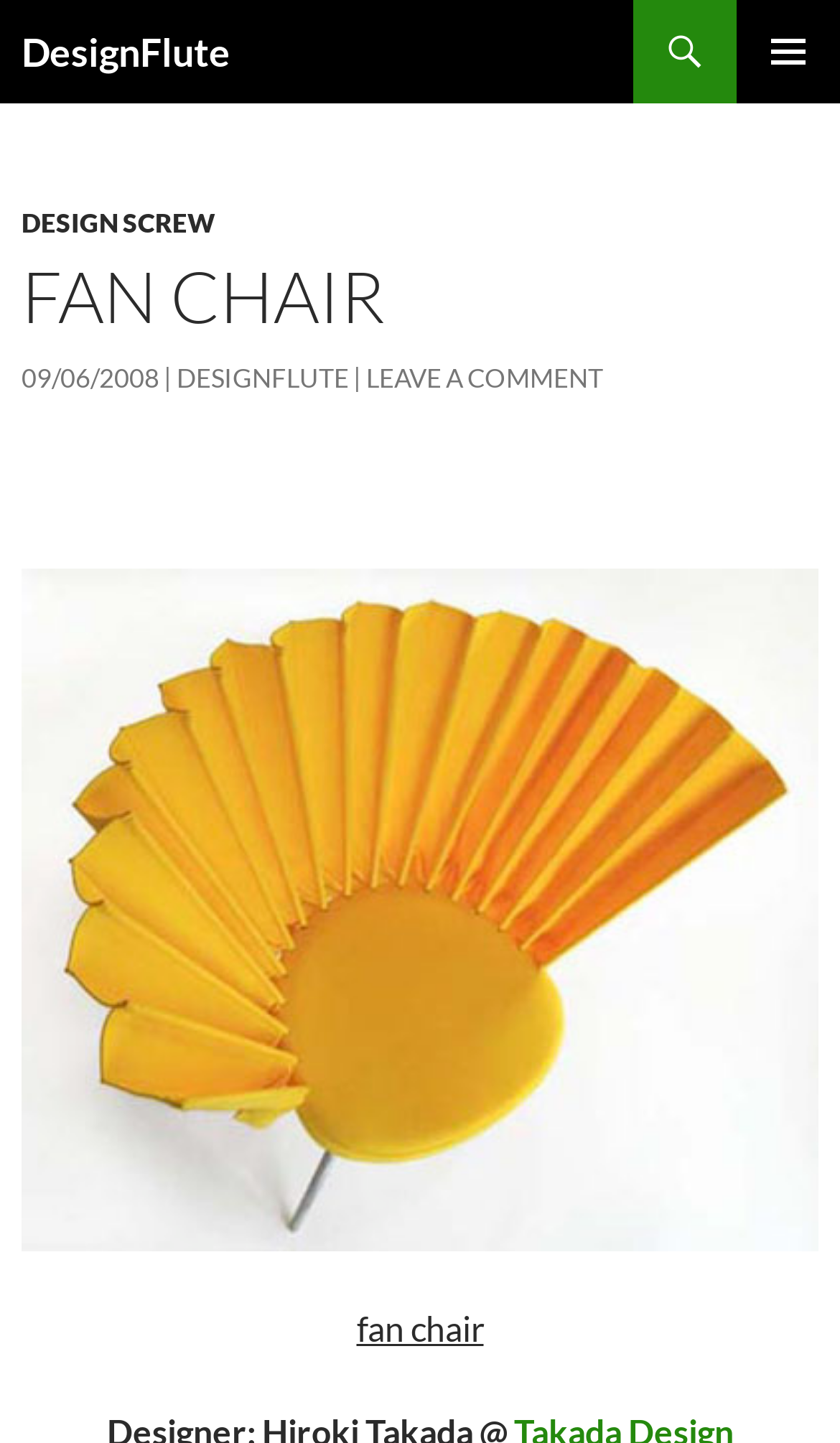What type of content is on this webpage?
Analyze the screenshot and provide a detailed answer to the question.

The webpage contains an image of a fan chair, and the text 'fan chair, hiroki takada, furniture' which suggests that the content of the webpage is related to furniture design.